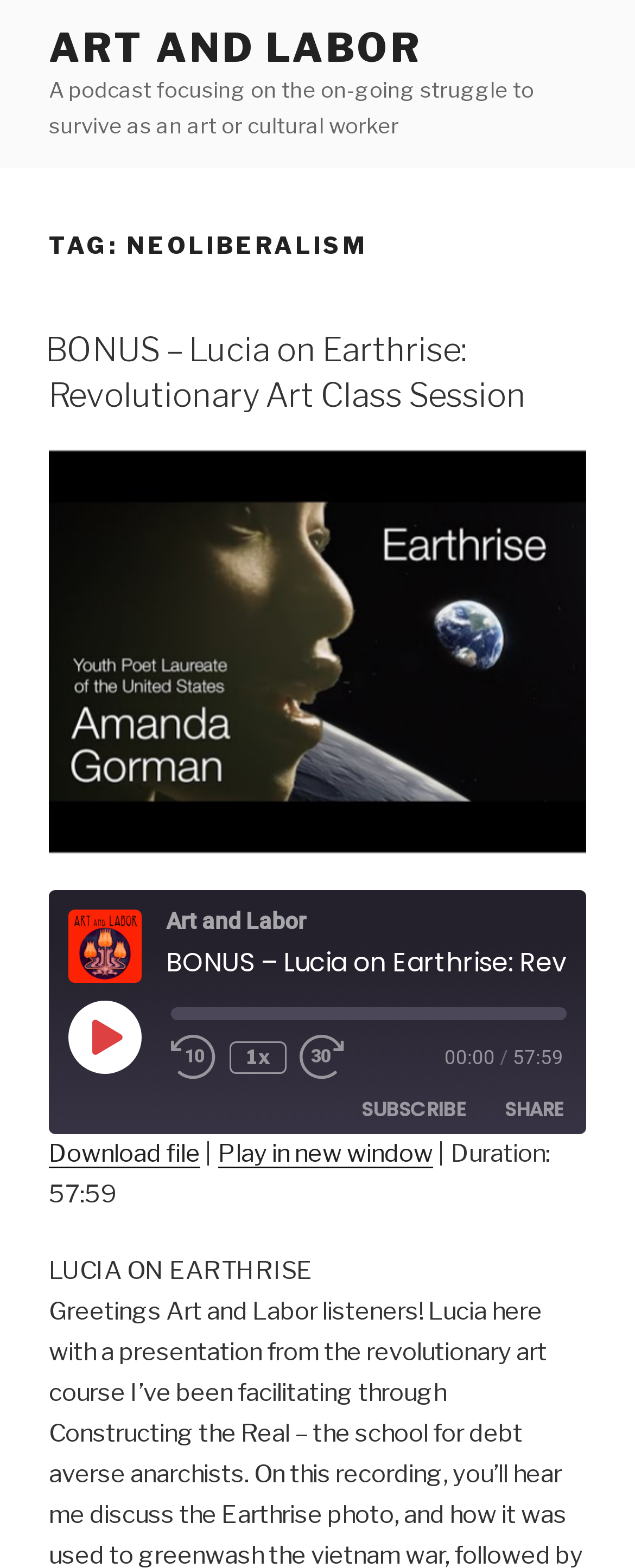Could you provide the bounding box coordinates for the portion of the screen to click to complete this instruction: "Play the episode"?

[0.108, 0.638, 0.221, 0.683]